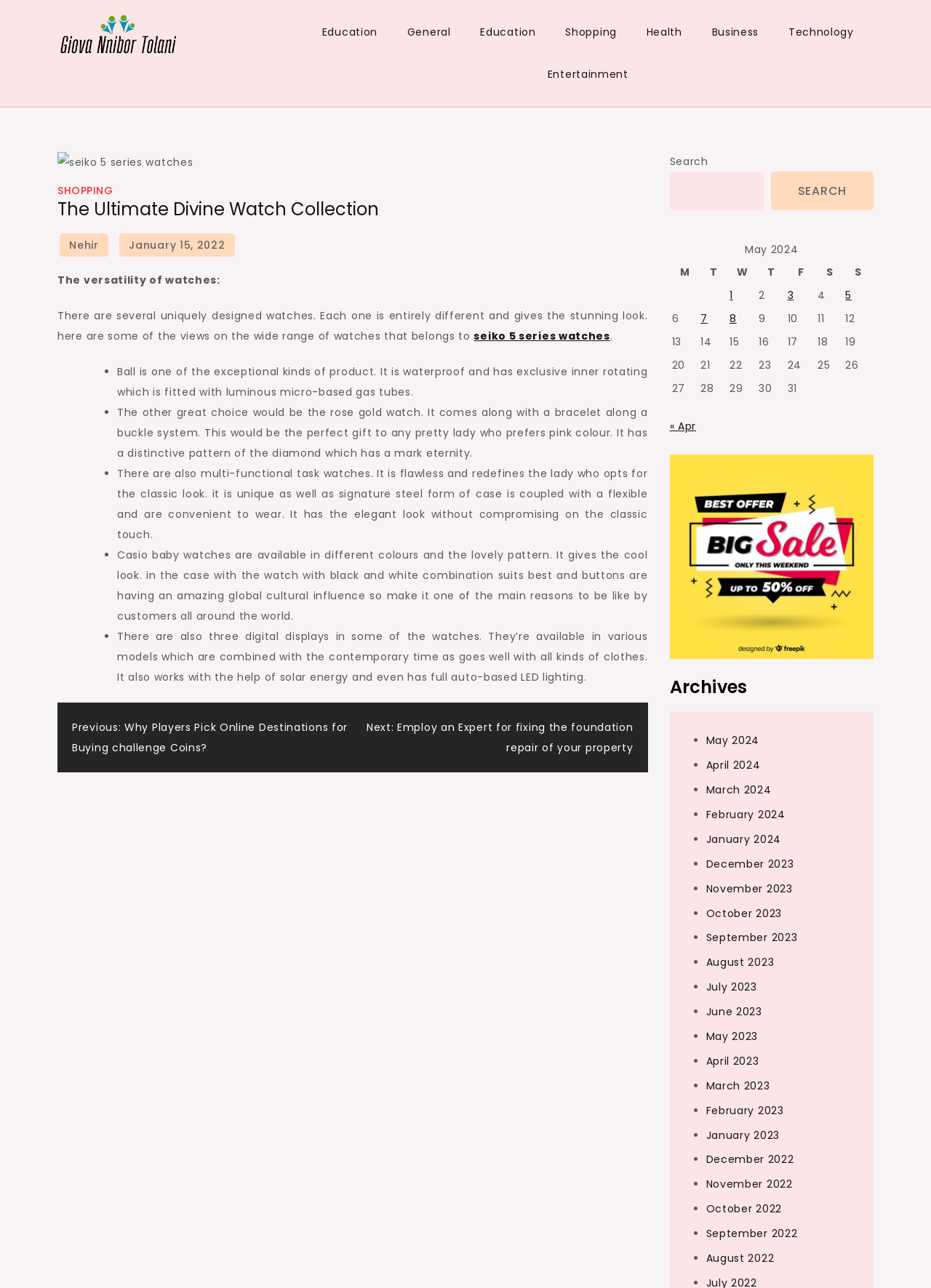Please identify the bounding box coordinates of the clickable area that will allow you to execute the instruction: "Go to the 'Education' page".

[0.332, 0.008, 0.42, 0.041]